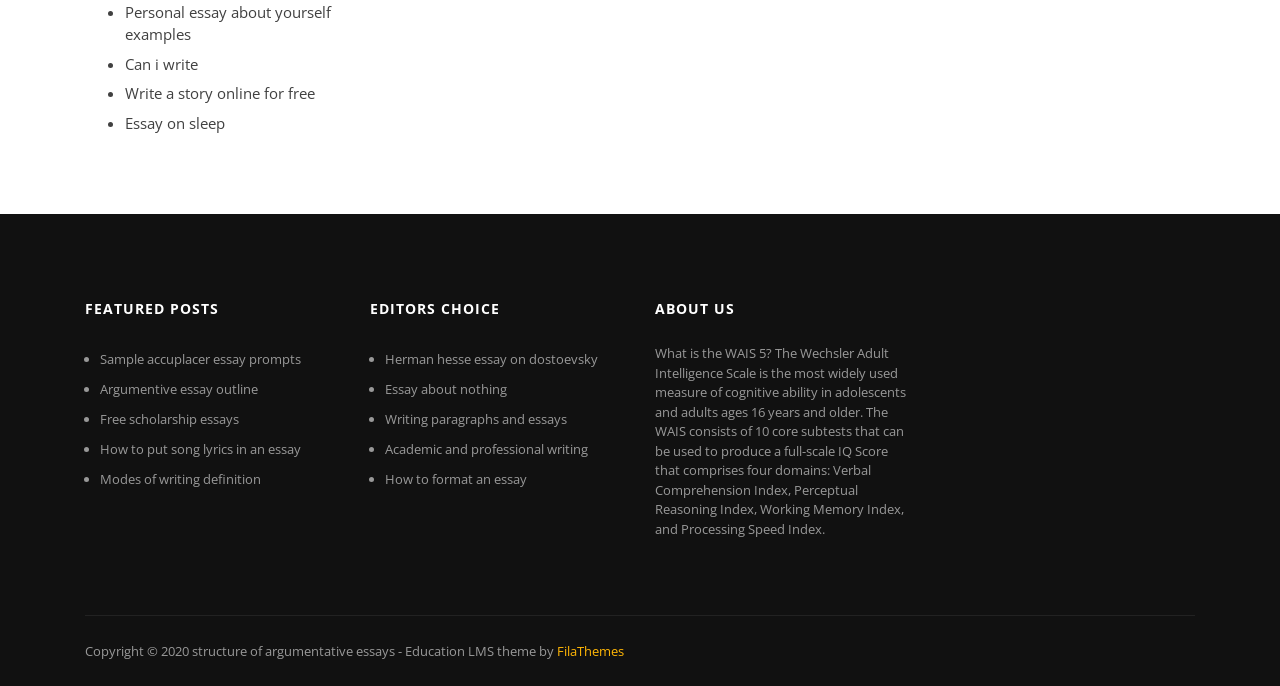Please provide a one-word or phrase answer to the question: 
What is the purpose of the 'EDITORS CHOICE' section?

Recommended essays